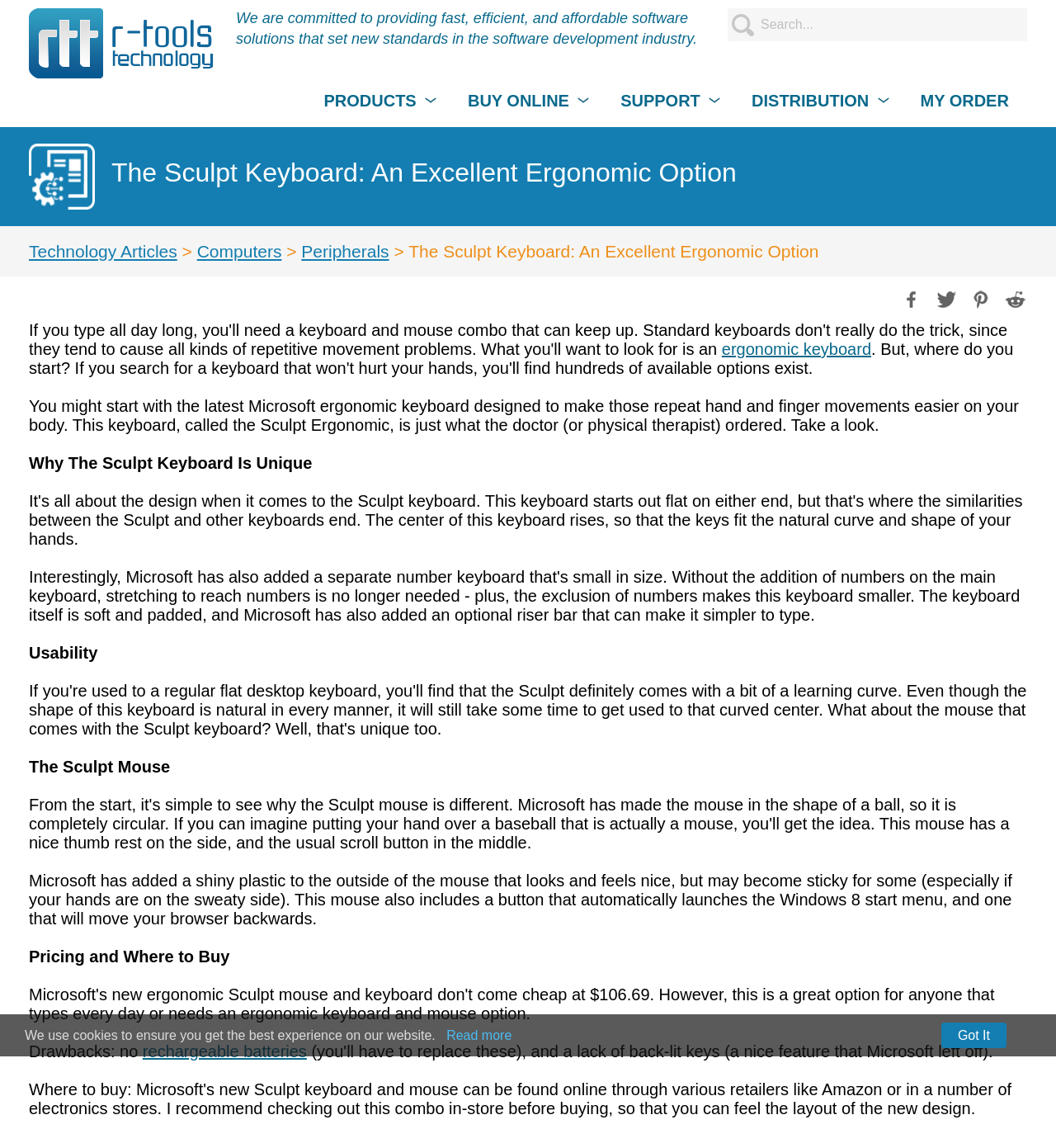Pinpoint the bounding box coordinates for the area that should be clicked to perform the following instruction: "Share on Facebook".

[0.849, 0.248, 0.874, 0.271]